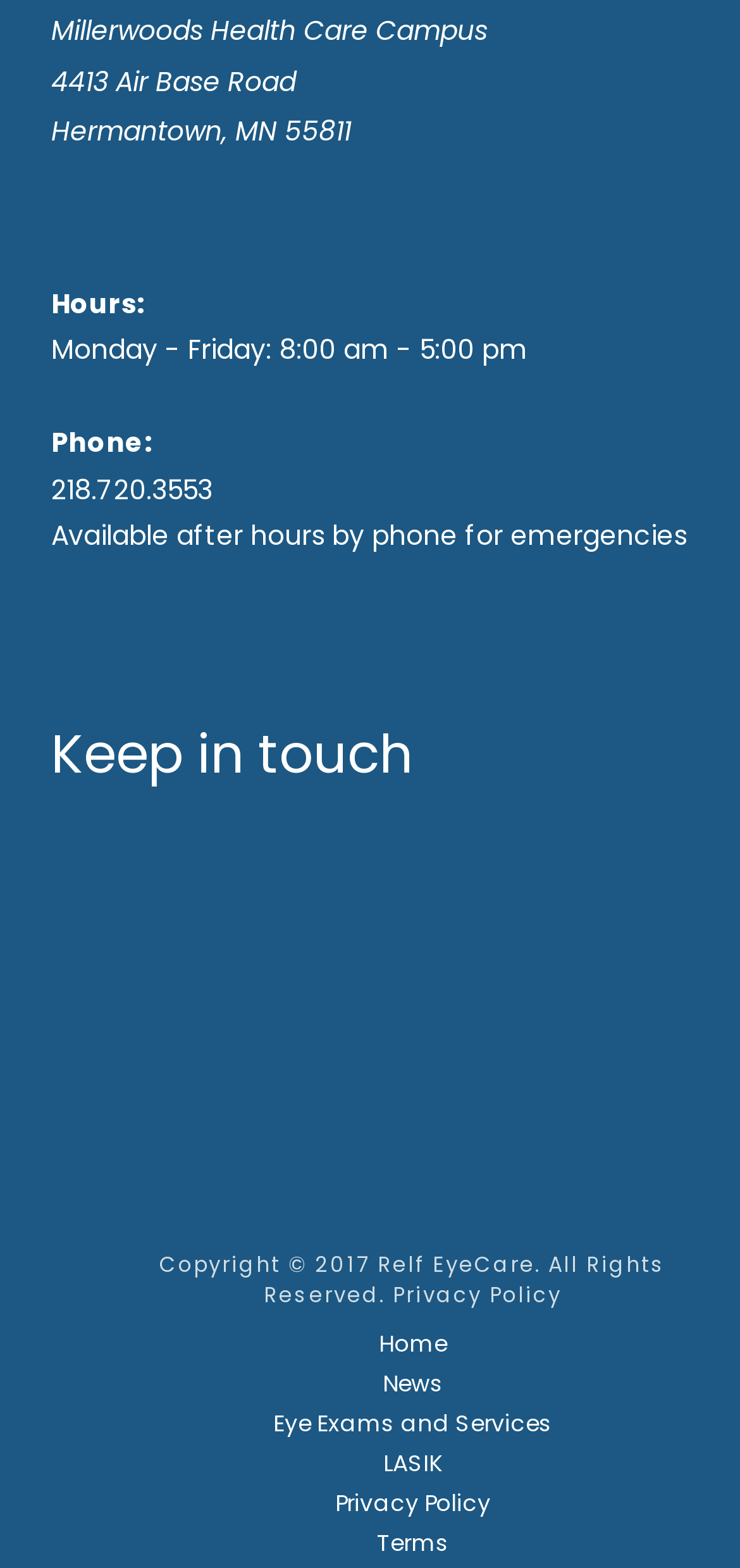Determine the bounding box coordinates of the clickable area required to perform the following instruction: "Go to the Home page". The coordinates should be represented as four float numbers between 0 and 1: [left, top, right, bottom].

[0.115, 0.848, 1.0, 0.867]